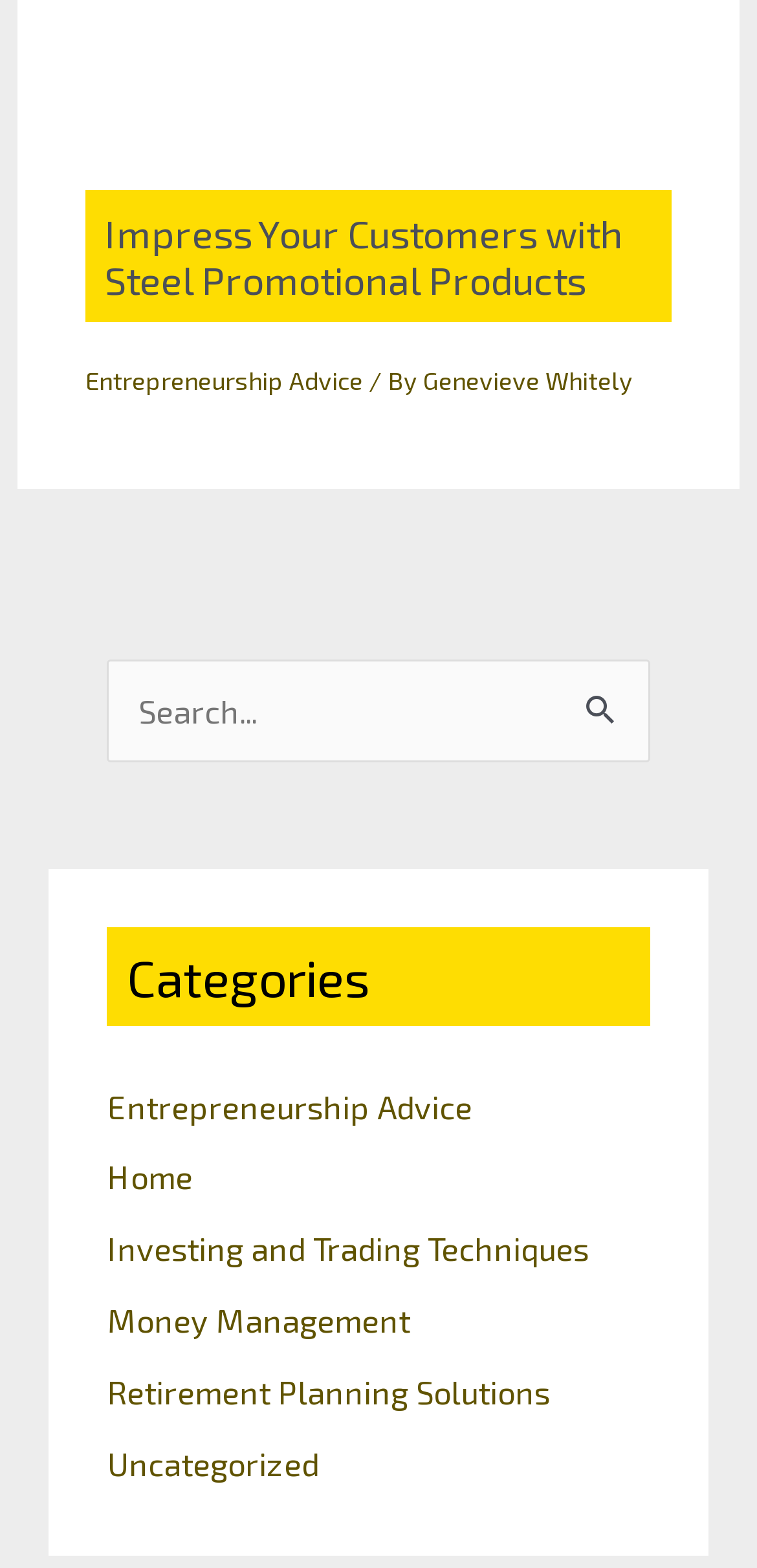Please determine the bounding box coordinates for the element that should be clicked to follow these instructions: "Read Impress Your Customers with Steel Promotional Products".

[0.138, 0.133, 0.823, 0.192]